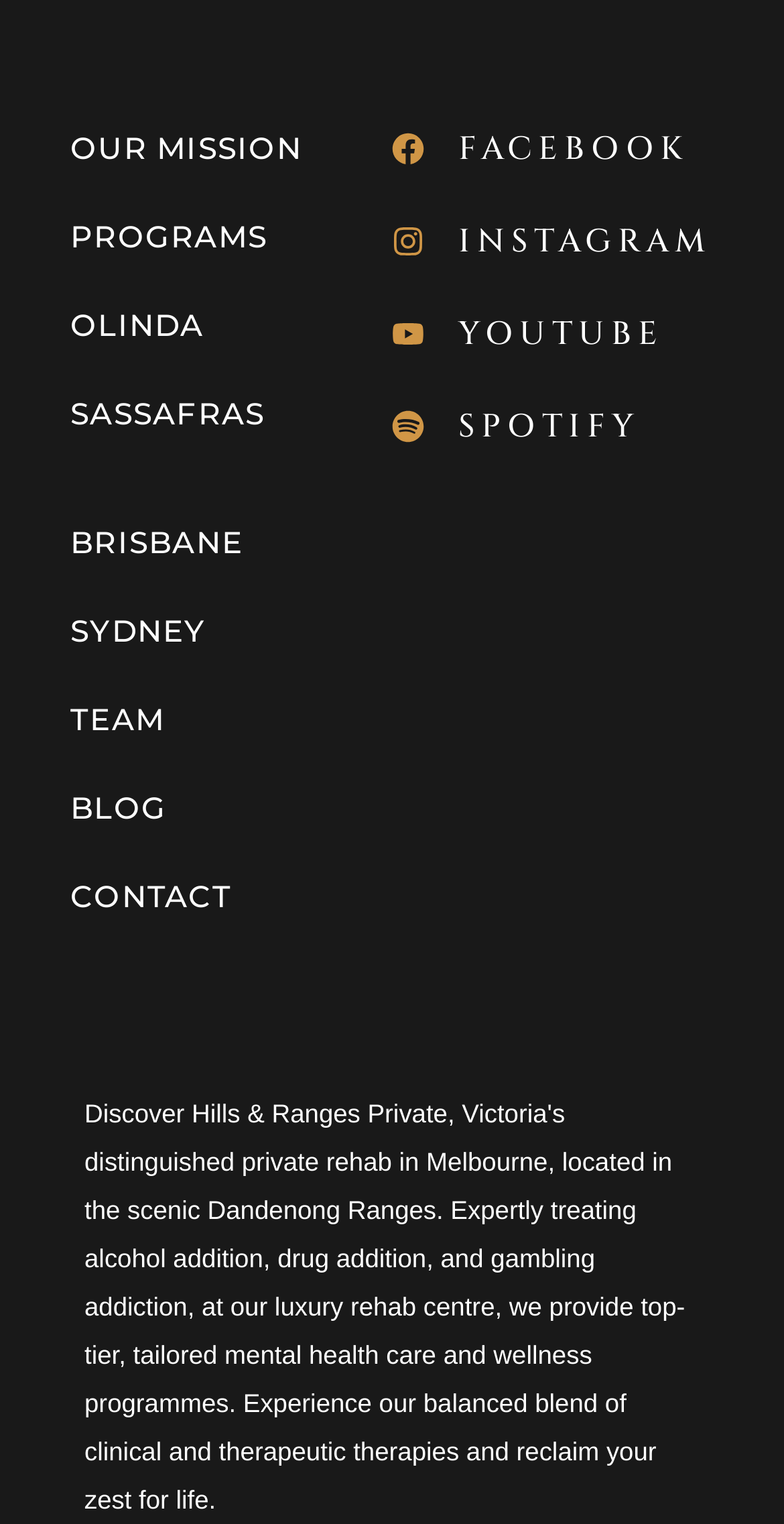What types of addiction are mentioned on the webpage?
Please craft a detailed and exhaustive response to the question.

I found the answer by looking at the links 'alcohol addition', 'drug addition', and 'gambling addiction' which are located next to each other, indicating that they are the types of addiction mentioned on the webpage.